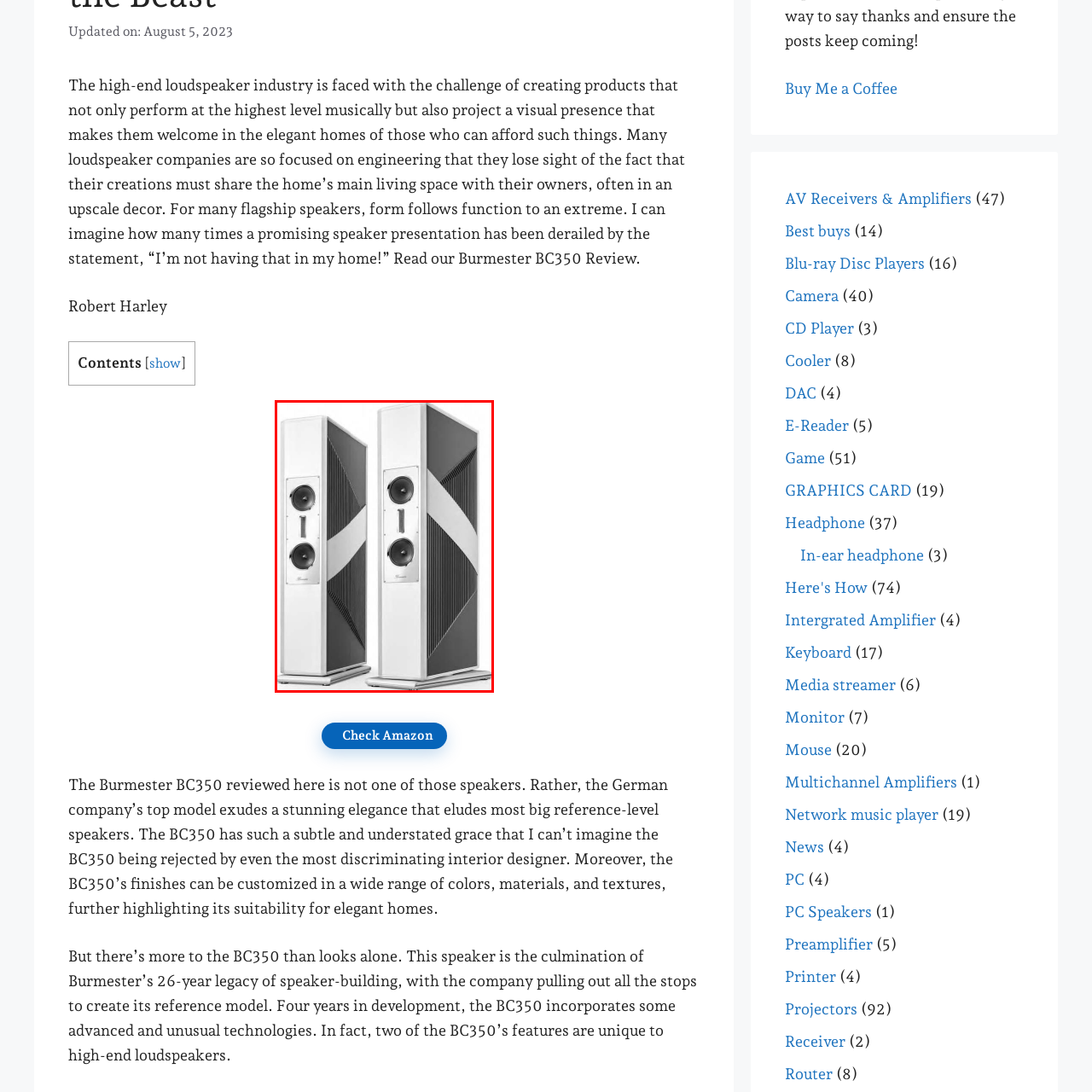Look at the image enclosed by the red boundary and give a detailed answer to the following question, grounding your response in the image's content: 
What is the purpose of the loudspeakers' design?

The caption explains that the loudspeakers are designed not only to produce exceptional sound quality but also to add a refined aesthetic to any living space, making them a centerpiece in high-fidelity audio setups.